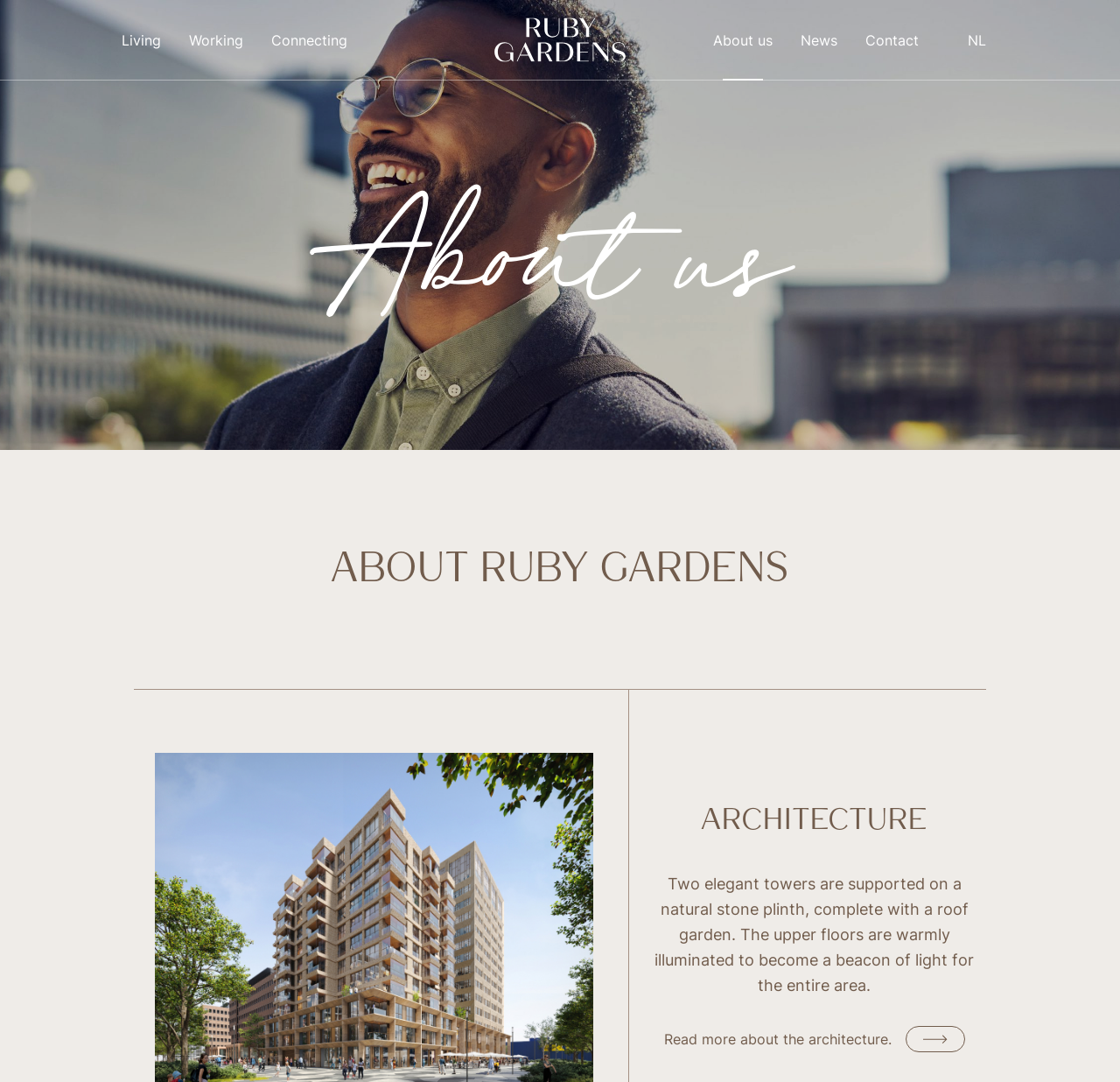Explain the webpage's design and content in an elaborate manner.

The webpage is about Ruby Gardens, with a prominent logo at the top center, accompanied by a link to the homepage. At the top right corner, there is a link to the Netherlands (NL) page. 

Below the logo, there is a navigation menu with links to various sections, including Living, Working, Connecting, About us, Architecture, Location, Connectivity, Sustainability, News, and Contact. These links are arranged vertically, taking up most of the left side of the page.

On the right side of the page, there is a section with a heading "About us" and a subheading "About Ruby Gardens". Below this, there is a description of the architecture of Ruby Gardens, which includes two elegant towers supported by a natural stone plinth, complete with a roof garden. The upper floors are warmly illuminated to become a beacon of light for the entire area. 

There is a "Read more about the architecture" link at the bottom of this section, accompanied by two small images. At the bottom of the page, there are contact details, including an email address and a phone number.